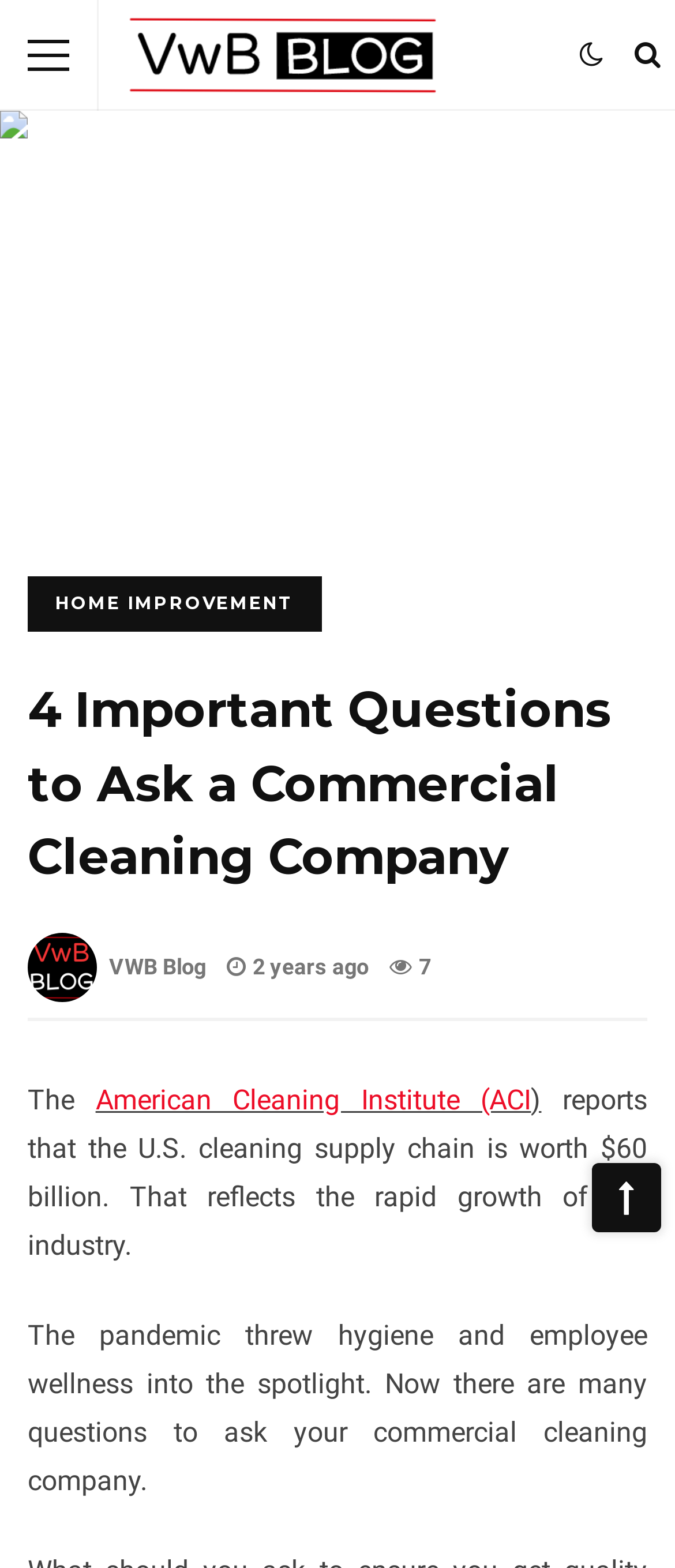Refer to the element description title="VWB Blog" and identify the corresponding bounding box in the screenshot. Format the coordinates as (top-left x, top-left y, bottom-right x, bottom-right y) with values in the range of 0 to 1.

[0.187, 0.0, 0.66, 0.081]